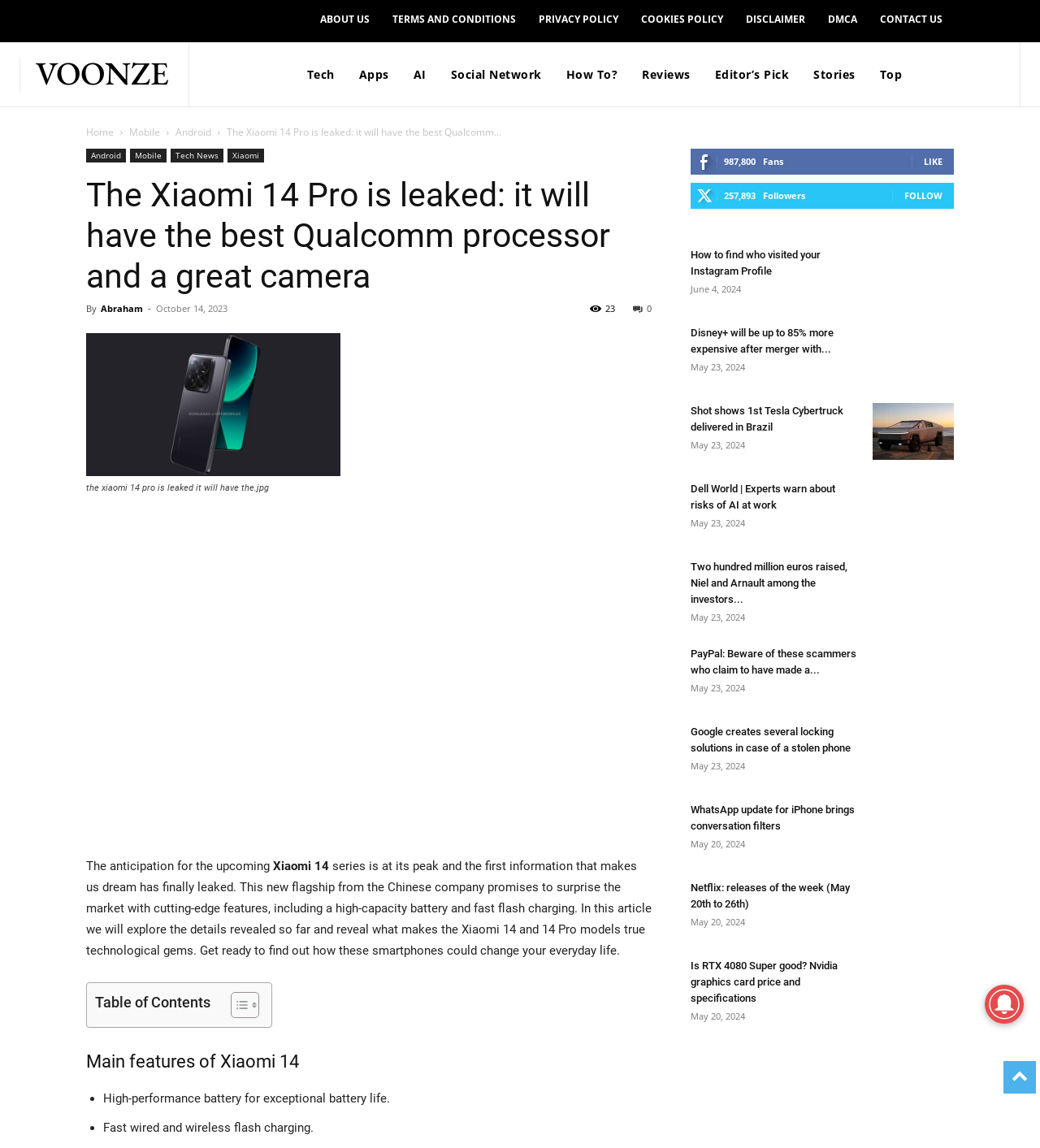Highlight the bounding box of the UI element that corresponds to this description: "Terms And Conditions".

[0.366, 0.0, 0.507, 0.034]